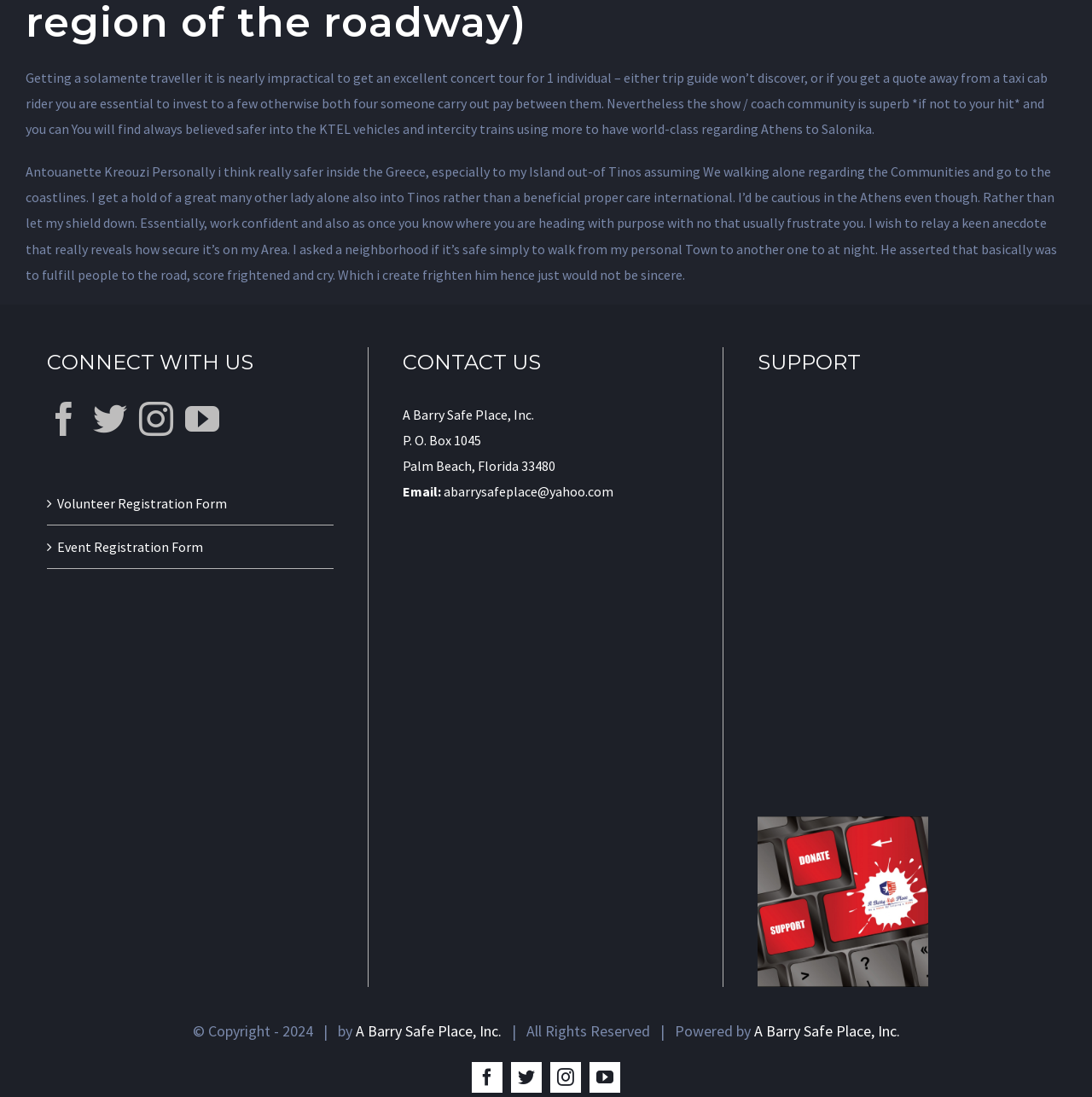Could you highlight the region that needs to be clicked to execute the instruction: "Click on Donate with PayPal button"?

[0.694, 0.744, 0.85, 0.899]